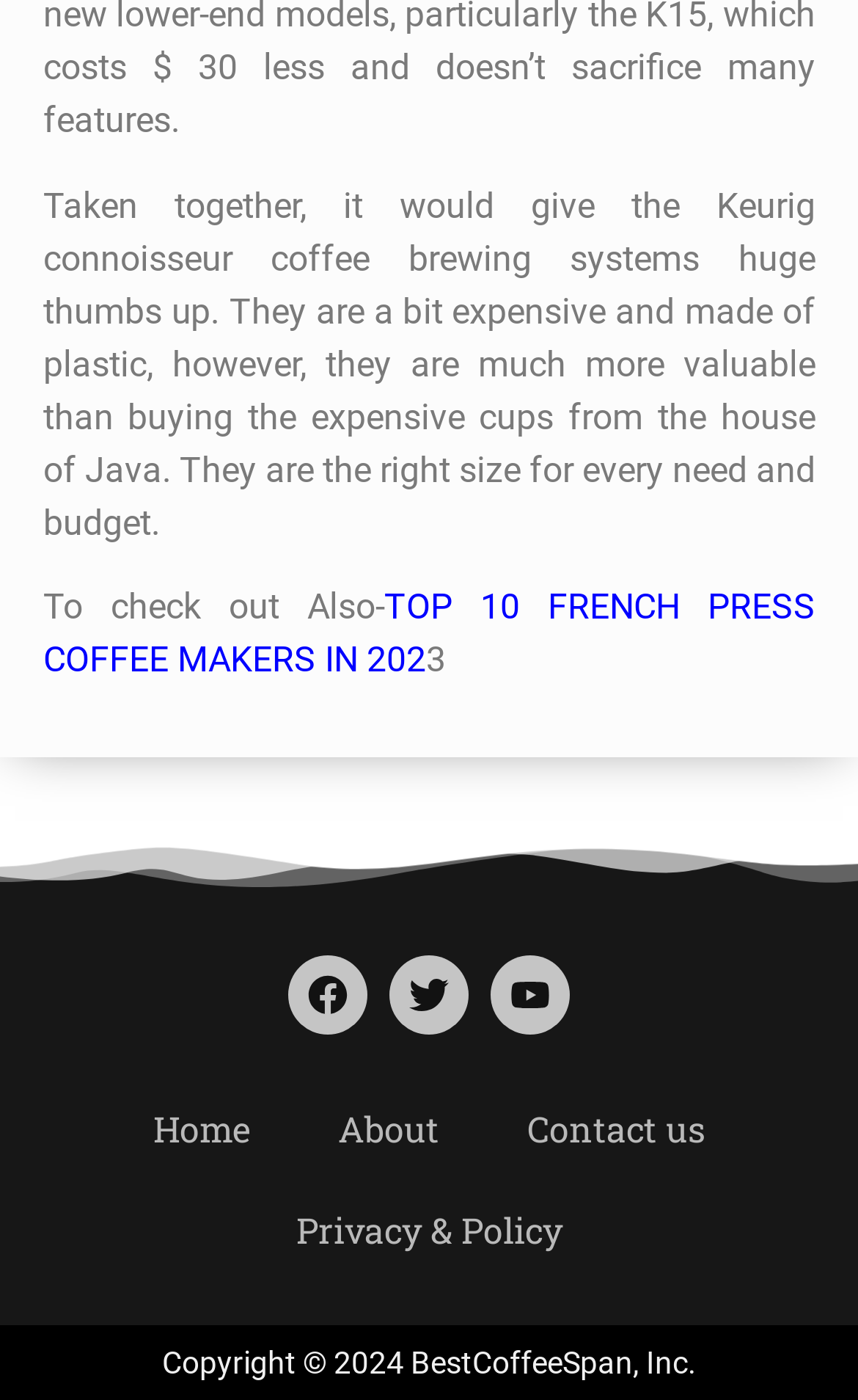Please answer the following question as detailed as possible based on the image: 
What is the position of the link 'About'?

By comparing the y1 and y2 coordinates of the link elements, we can determine that the link 'About' is located in the middle of the webpage, below the main content and above the copyright information.